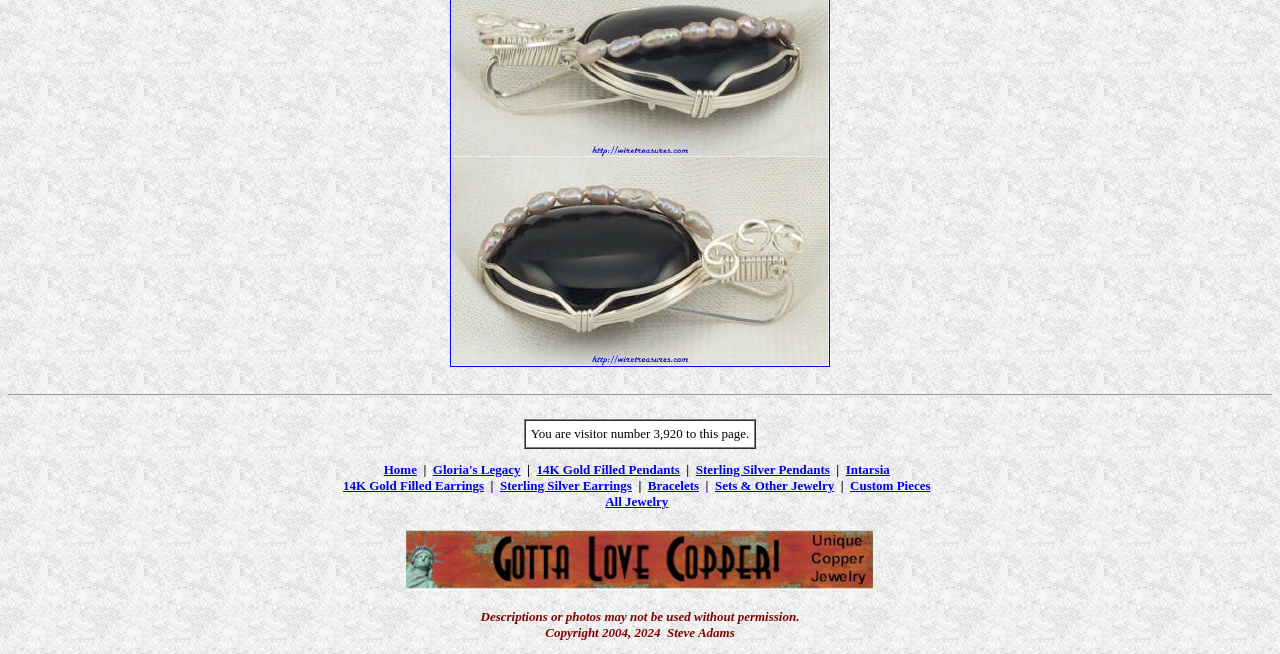Refer to the element description Bracelets and identify the corresponding bounding box in the screenshot. Format the coordinates as (top-left x, top-left y, bottom-right x, bottom-right y) with values in the range of 0 to 1.

[0.506, 0.731, 0.546, 0.754]